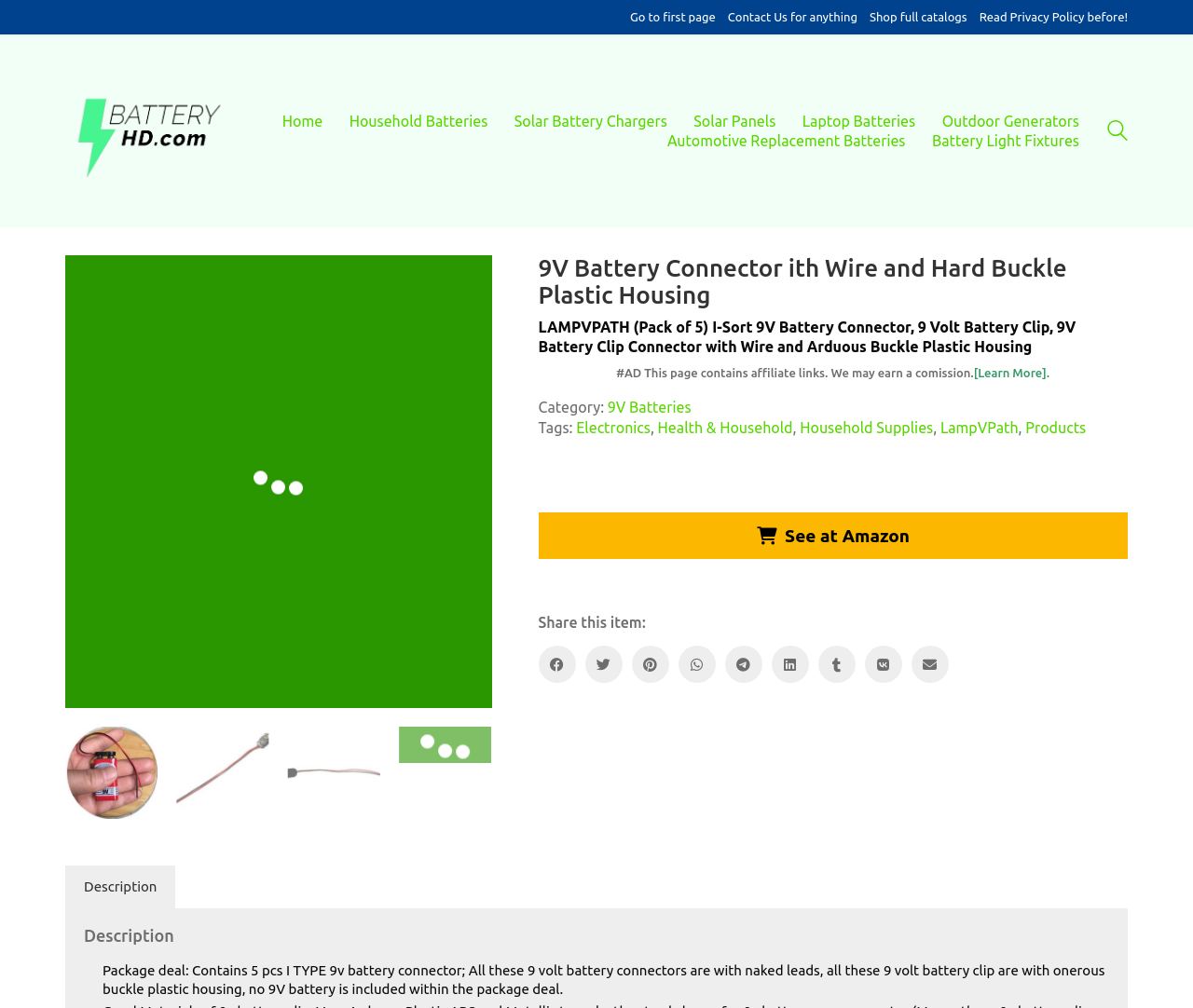Can you specify the bounding box coordinates for the region that should be clicked to fulfill this instruction: "Share this item on Facebook".

[0.451, 0.64, 0.482, 0.677]